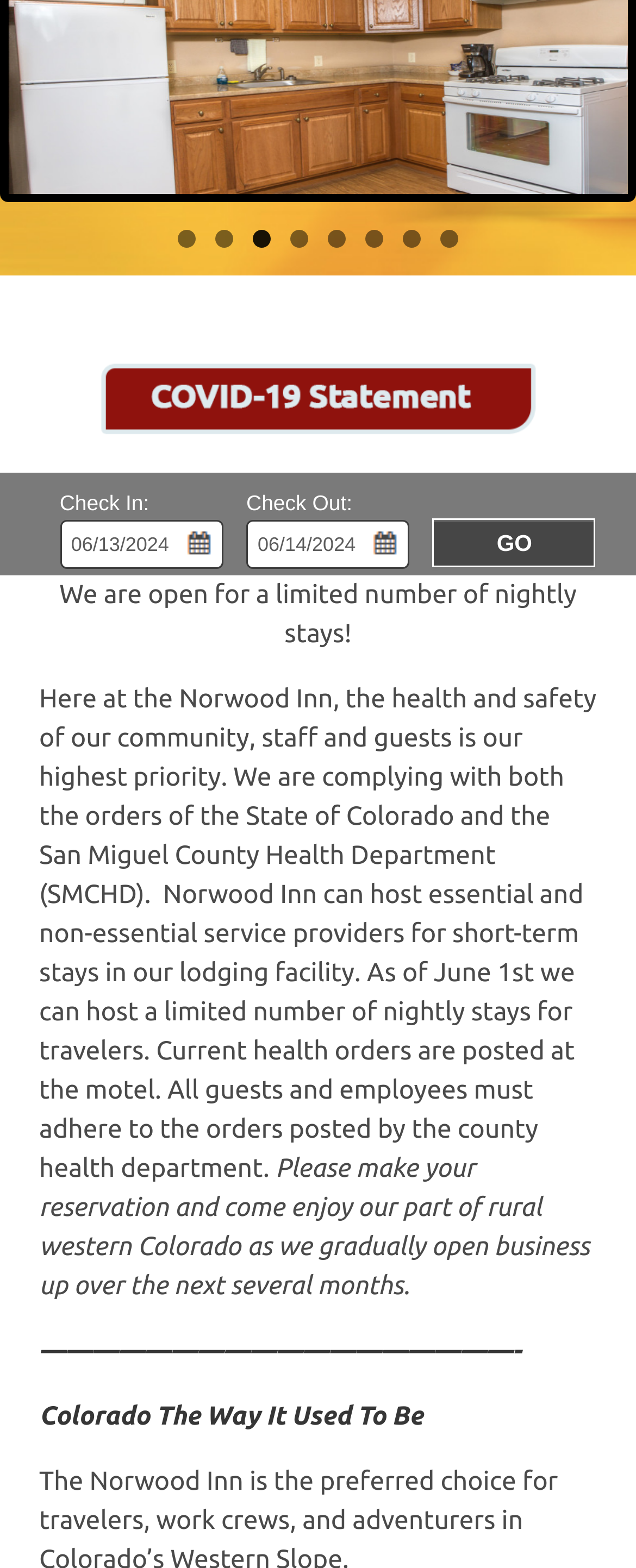Determine the bounding box coordinates (top-left x, top-left y, bottom-right x, bottom-right y) of the UI element described in the following text: 3

[0.397, 0.147, 0.426, 0.158]